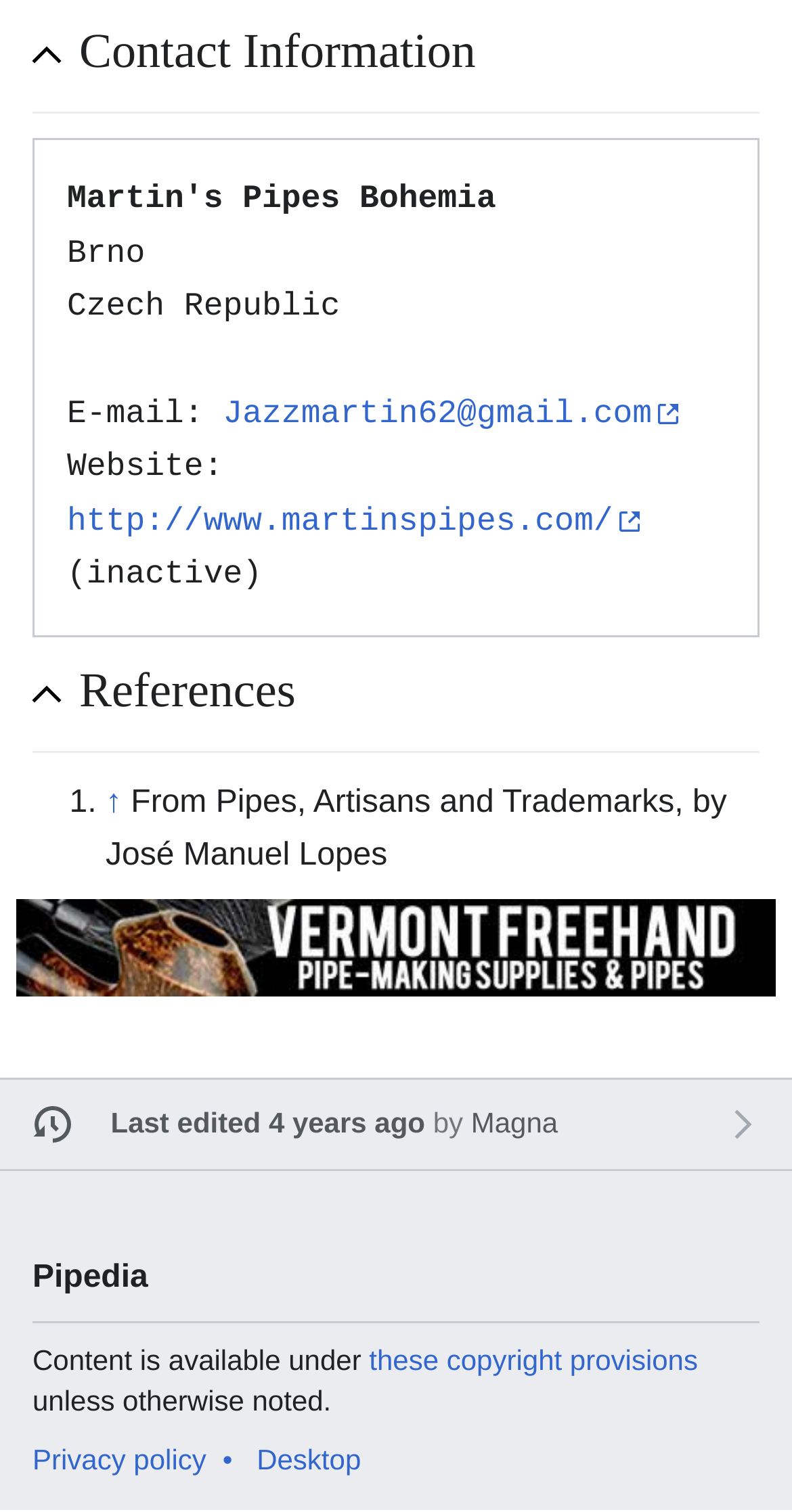Please find the bounding box coordinates of the element that must be clicked to perform the given instruction: "Expand the references section". The coordinates should be four float numbers from 0 to 1, i.e., [left, top, right, bottom].

[0.1, 0.437, 0.959, 0.48]